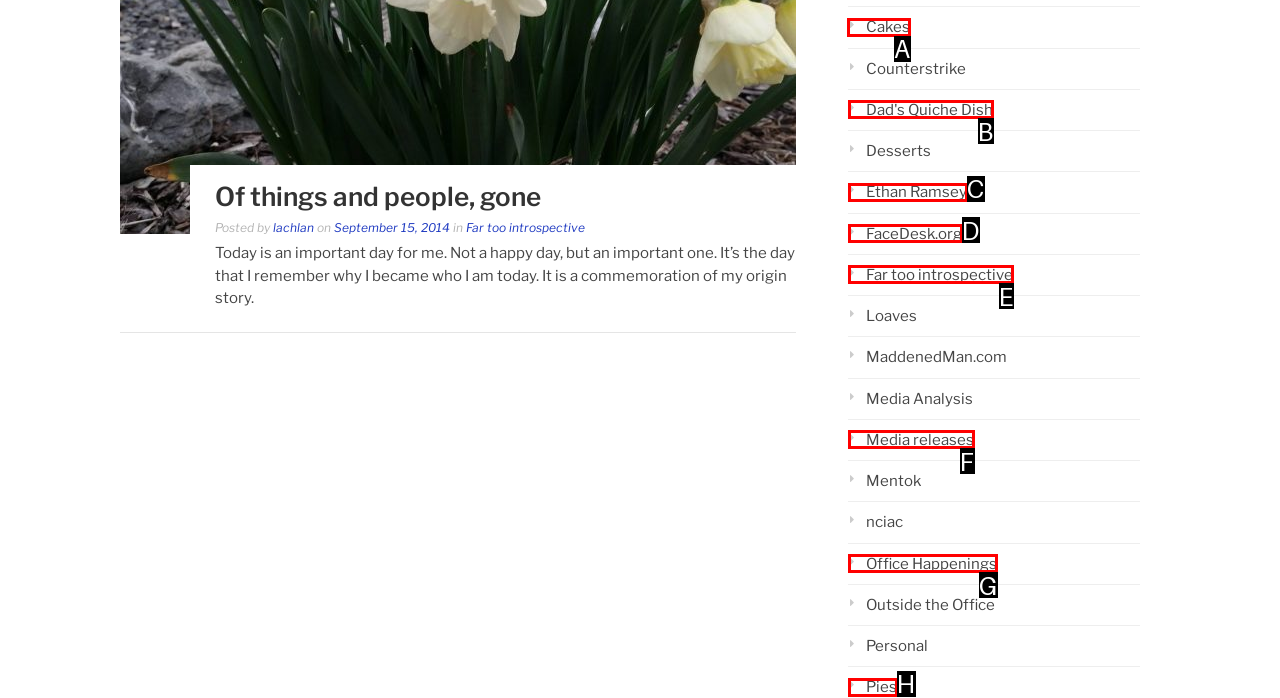Identify the correct option to click in order to accomplish the task: visit the category 'Cakes' Provide your answer with the letter of the selected choice.

A